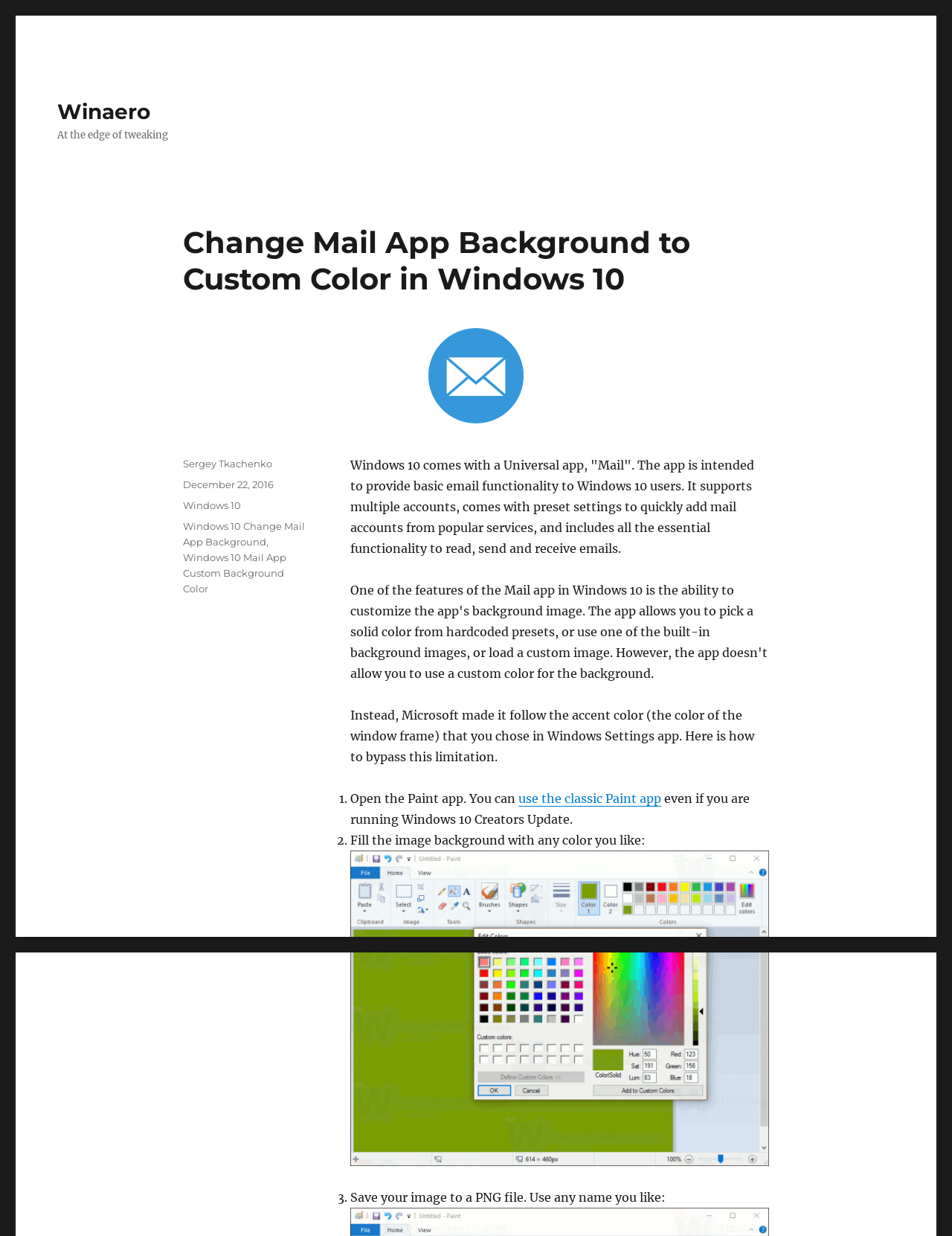When was this tutorial posted?
Analyze the screenshot and provide a detailed answer to the question.

The tutorial was posted on December 22, 2016, as indicated in the footer section of the webpage, along with the author's name and other metadata.